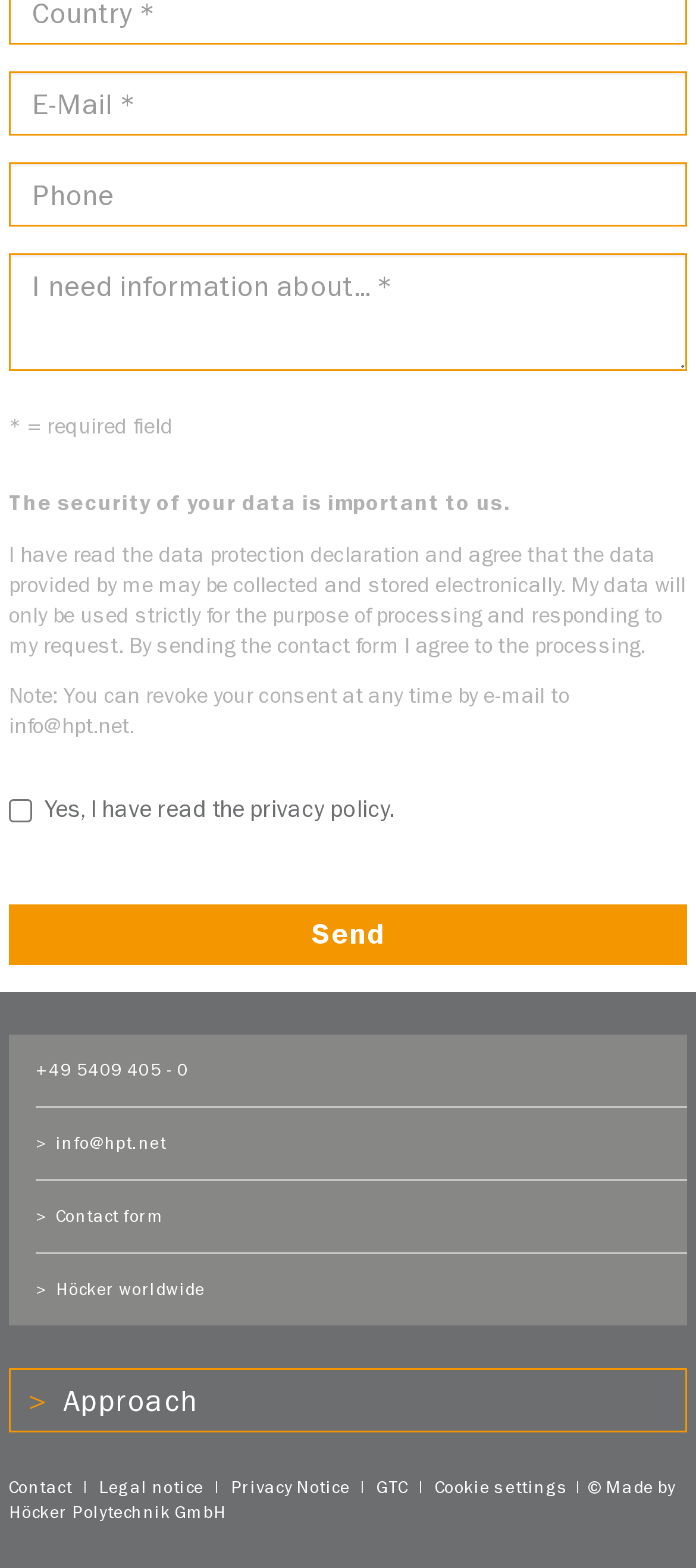What is the company's name?
Kindly offer a detailed explanation using the data available in the image.

I found the company name in the text that says '| © Made by Höcker Polytechnik GmbH'. This suggests that Höcker Polytechnik GmbH is the name of the company.